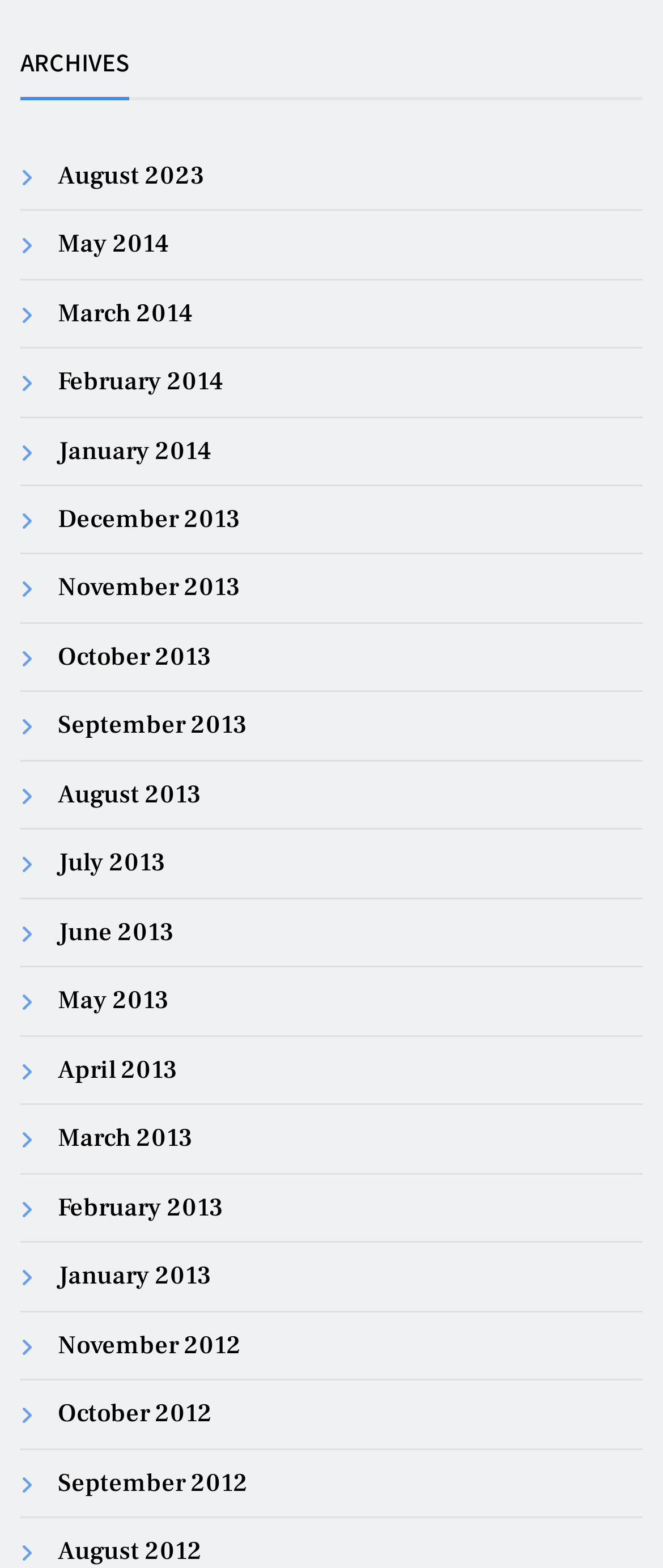Identify the bounding box coordinates of the element to click to follow this instruction: 'access January 2013 archives'. Ensure the coordinates are four float values between 0 and 1, provided as [left, top, right, bottom].

[0.087, 0.804, 0.318, 0.824]